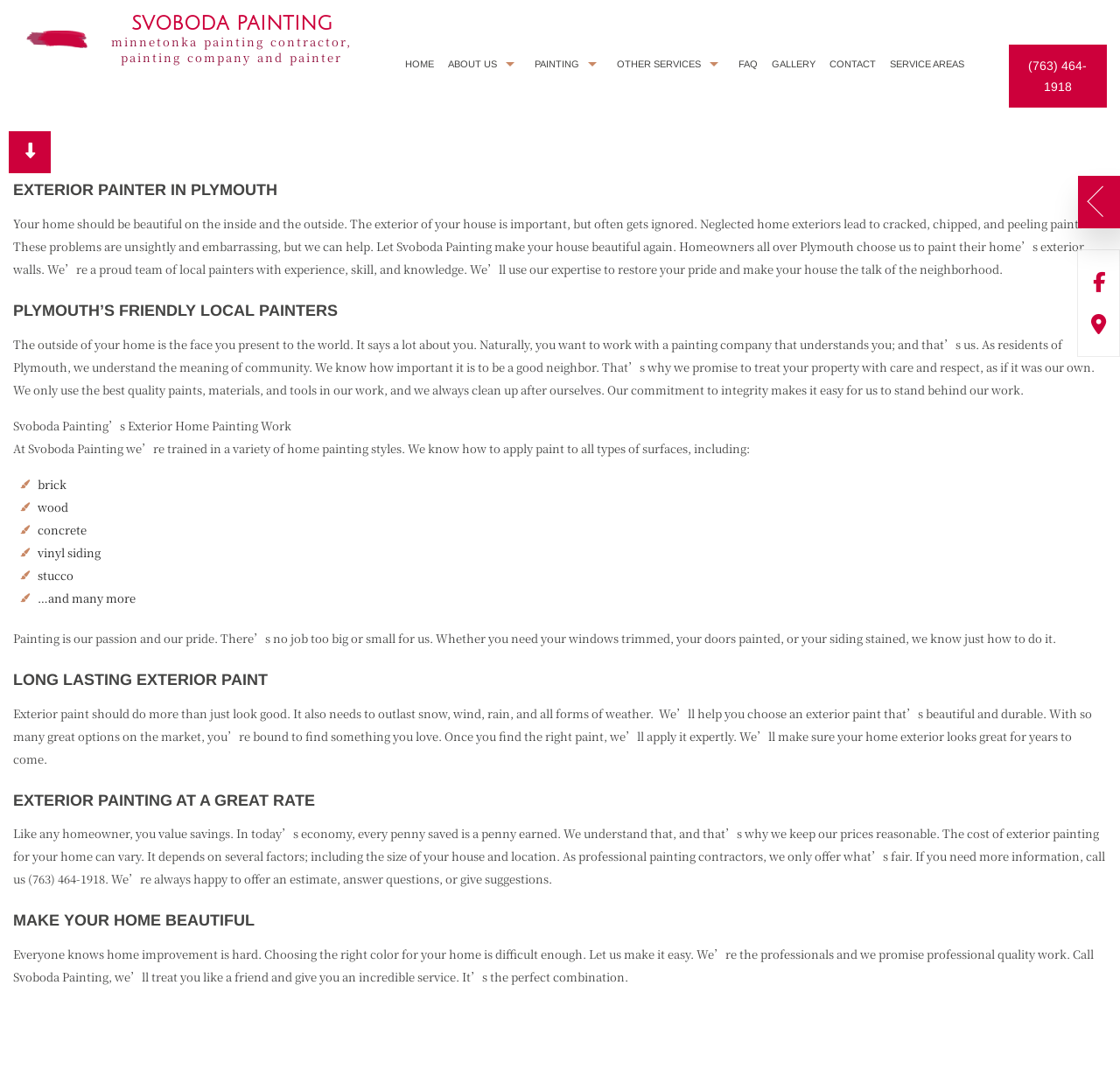Please determine the bounding box coordinates of the clickable area required to carry out the following instruction: "Call the phone number". The coordinates must be four float numbers between 0 and 1, represented as [left, top, right, bottom].

[0.901, 0.041, 0.988, 0.099]